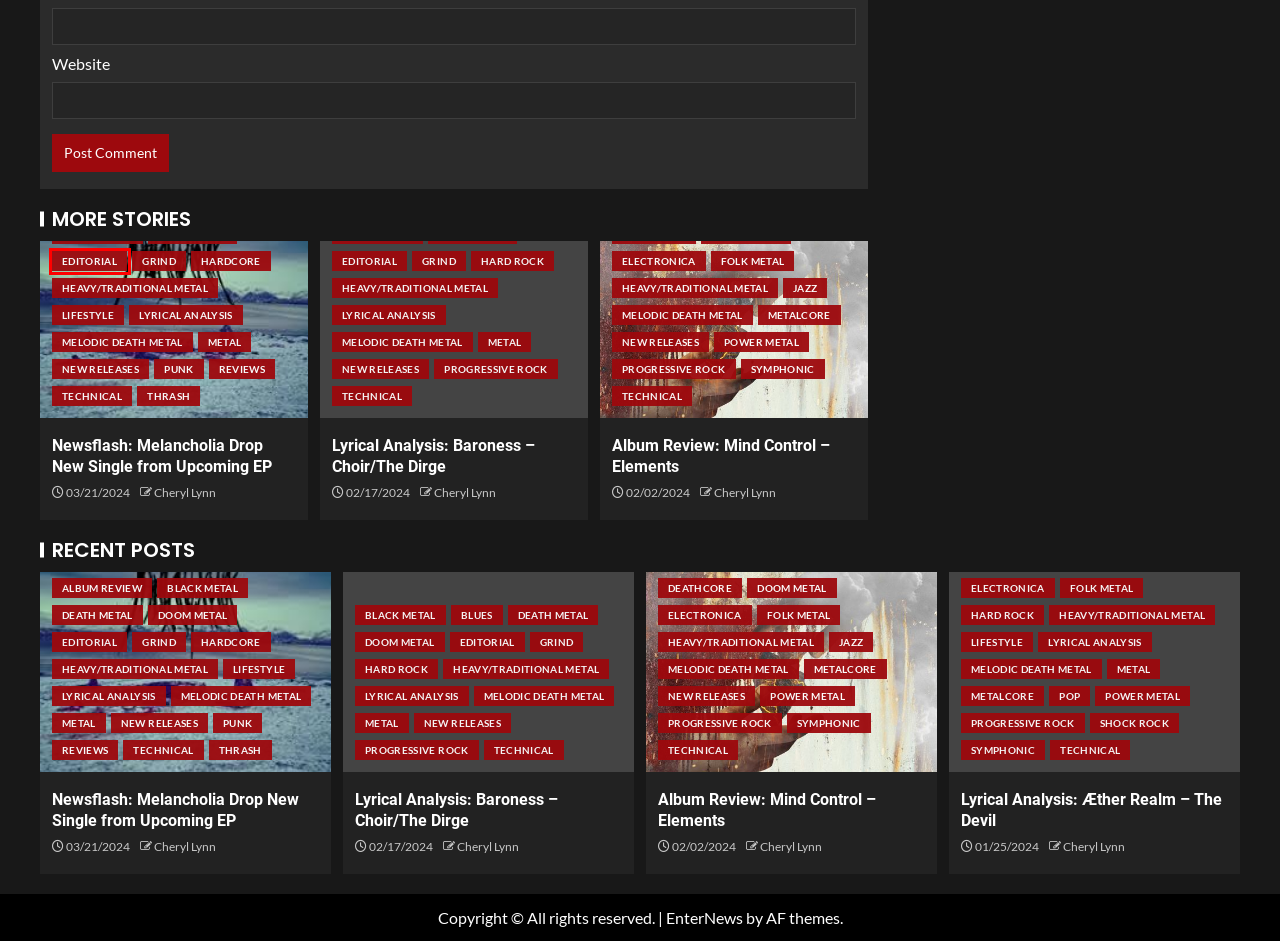You are given a screenshot of a webpage with a red rectangle bounding box around an element. Choose the best webpage description that matches the page after clicking the element in the bounding box. Here are the candidates:
A. Cult Classics – Undead Goathead
B. Datz Not Metulz! – Undead Goathead
C. Concert – Undead Goathead
D. Distances – Undead Goathead
E. All Ages – Undead Goathead
F. Joe Angel Productions – Undead Goathead
G. Editorial – Undead Goathead
H. Stoner Metal – Undead Goathead

G